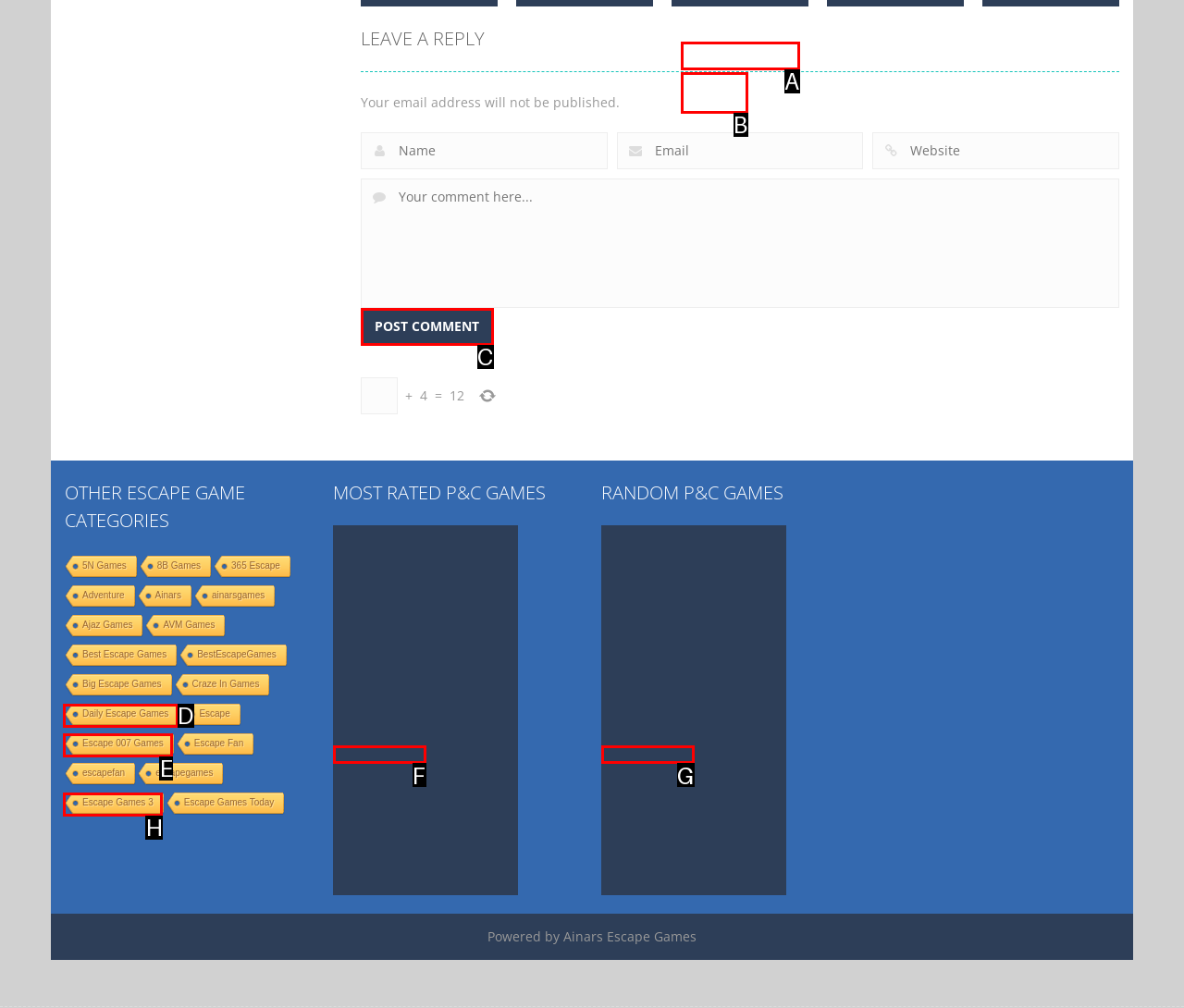Given the description: Escape Games 3, select the HTML element that best matches it. Reply with the letter of your chosen option.

H